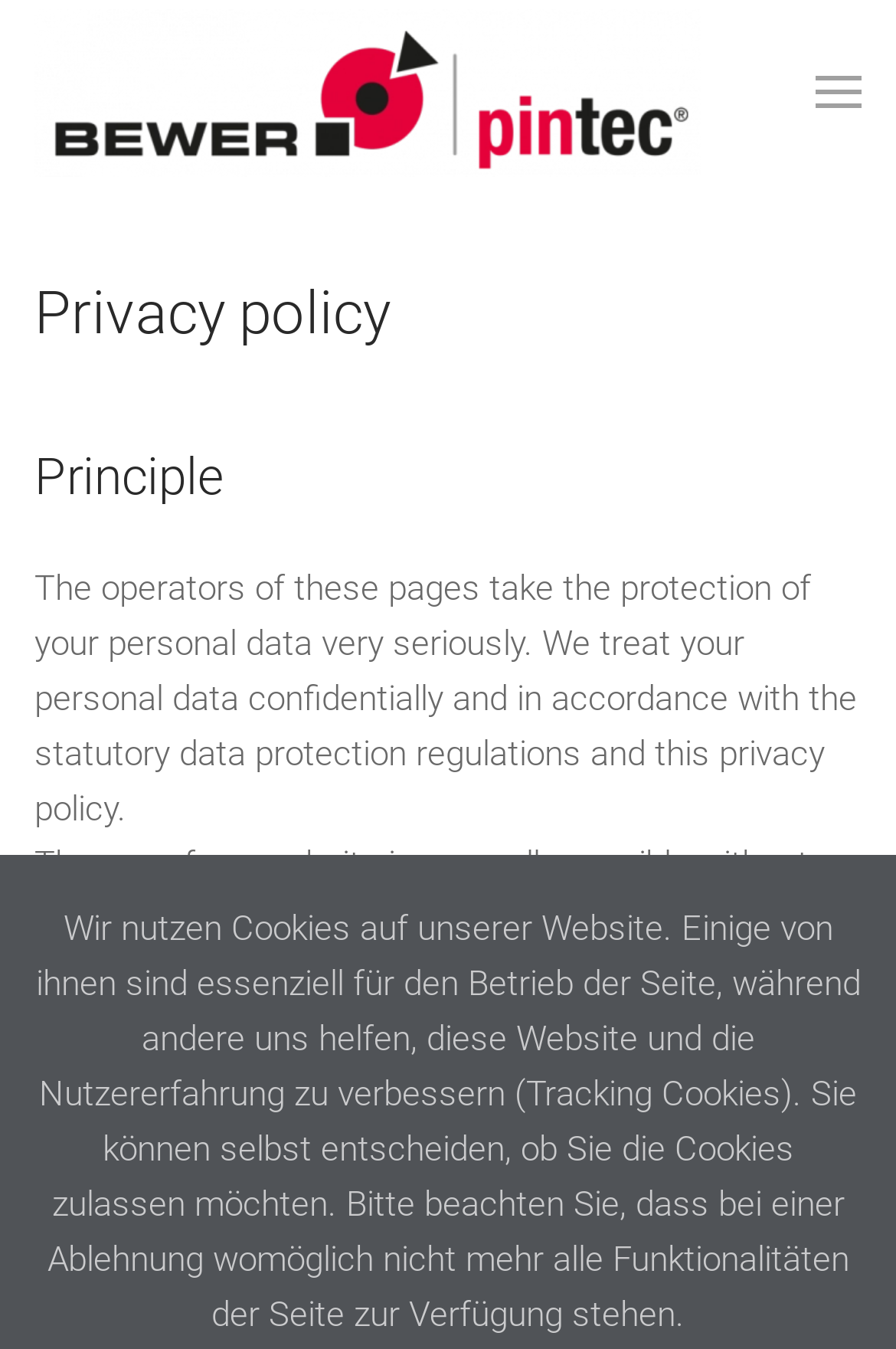What is the topic of the current page?
Using the image as a reference, give a one-word or short phrase answer.

Privacy policy